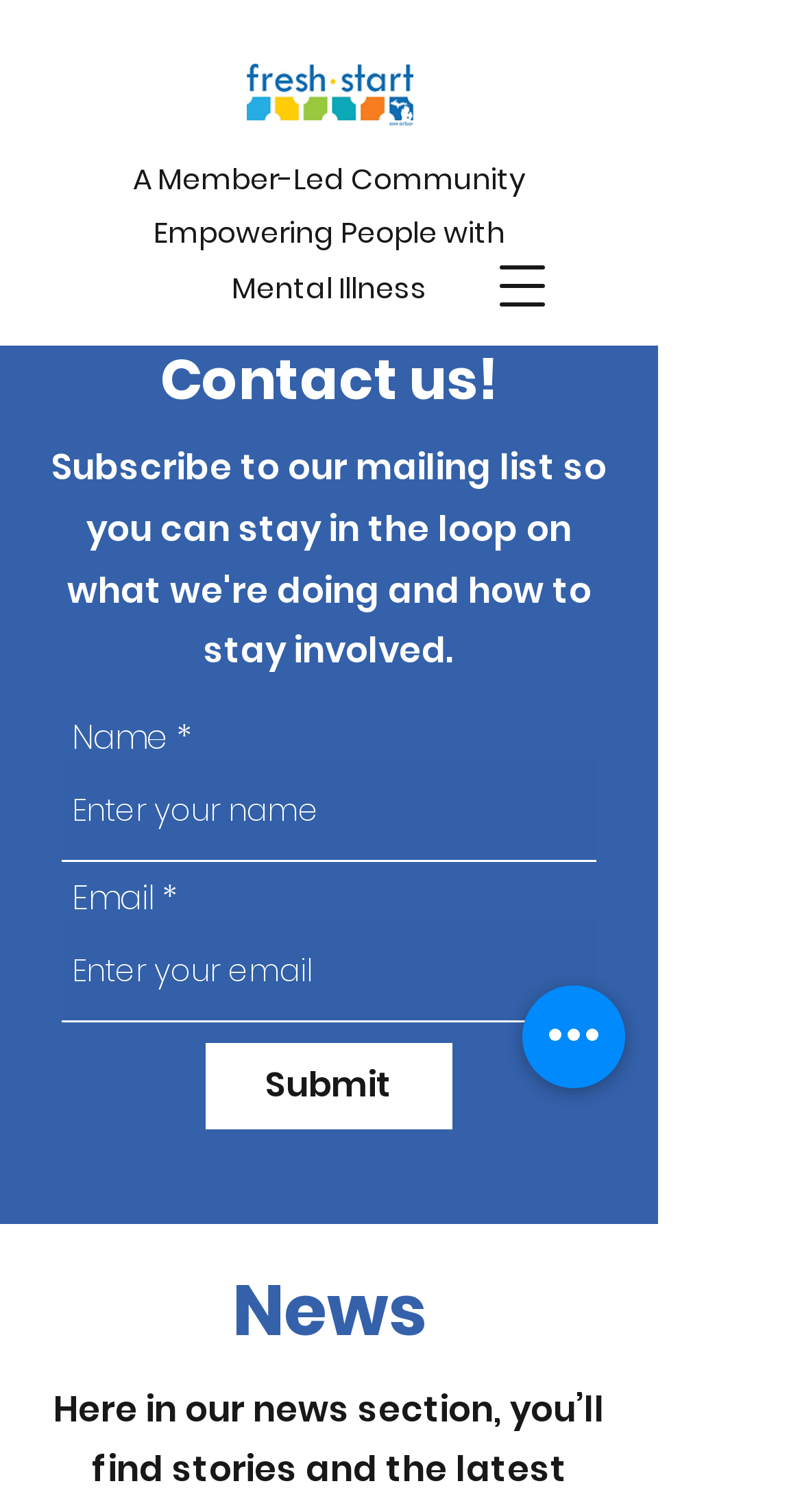Describe all the significant parts and information present on the webpage.

The webpage is about Fresh Start Clubhouse, a member-led community empowering people with mental illness. At the top left corner, there is a logo of Fresh Start Clubhouse, which is an image of the organization's logo. Next to the logo, there is a heading that reads "A Member-Led Community Empowering People with Mental Illness". 

On the top right corner, there is a button to open a navigation menu. When clicked, it opens a dialog with a heading "Contact us!" and a form to submit a message. The form has two required fields: "Name" and "Email", each with a corresponding textbox to input the information. Below the form, there is a "Submit" button.

Below the navigation menu button, there is a section dedicated to news. The heading "News" is located at the top of this section. 

At the bottom right corner, there is a button labeled "Quick actions".